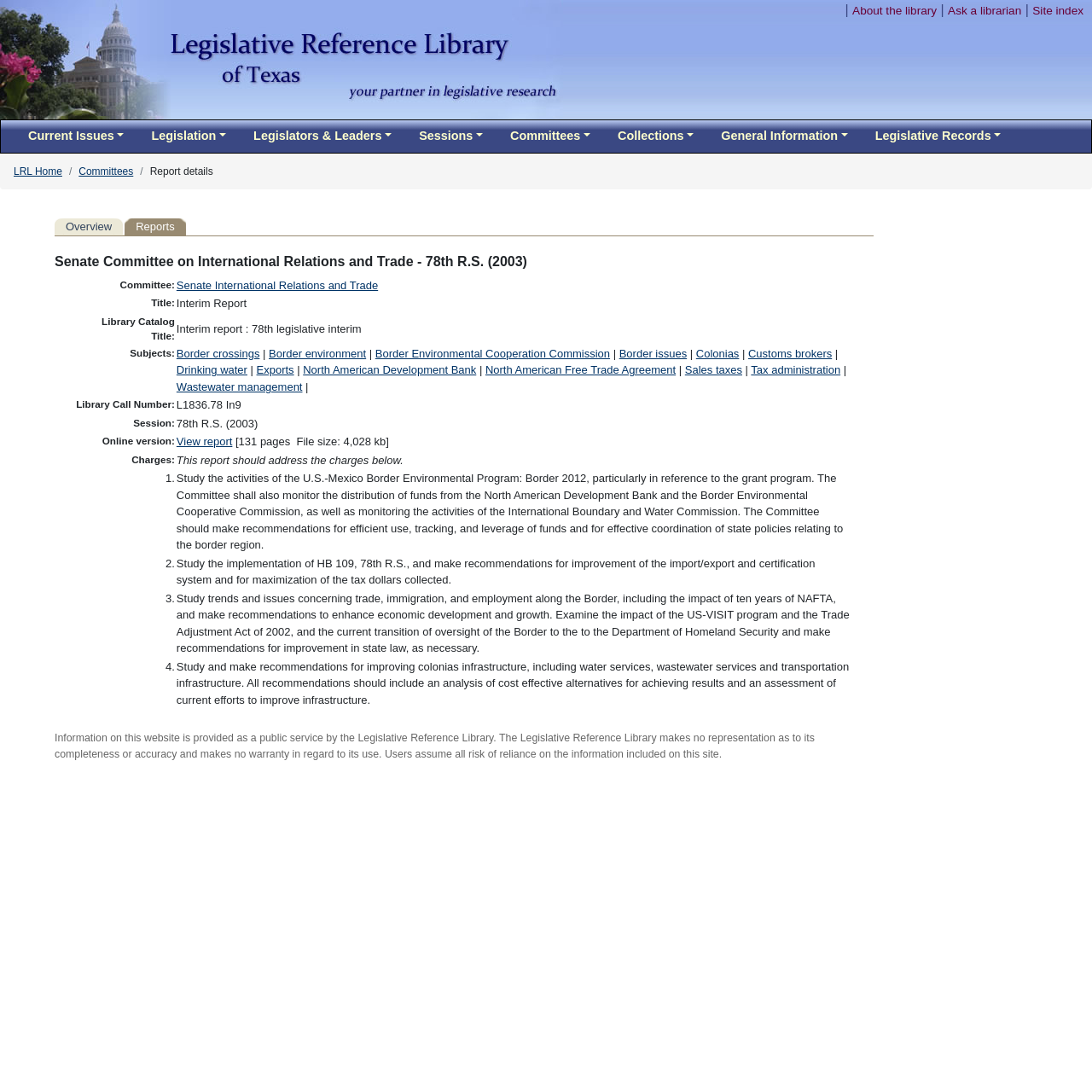Locate the bounding box coordinates of the clickable region necessary to complete the following instruction: "Click the 'Reports' link". Provide the coordinates in the format of four float numbers between 0 and 1, i.e., [left, top, right, bottom].

[0.114, 0.2, 0.17, 0.215]